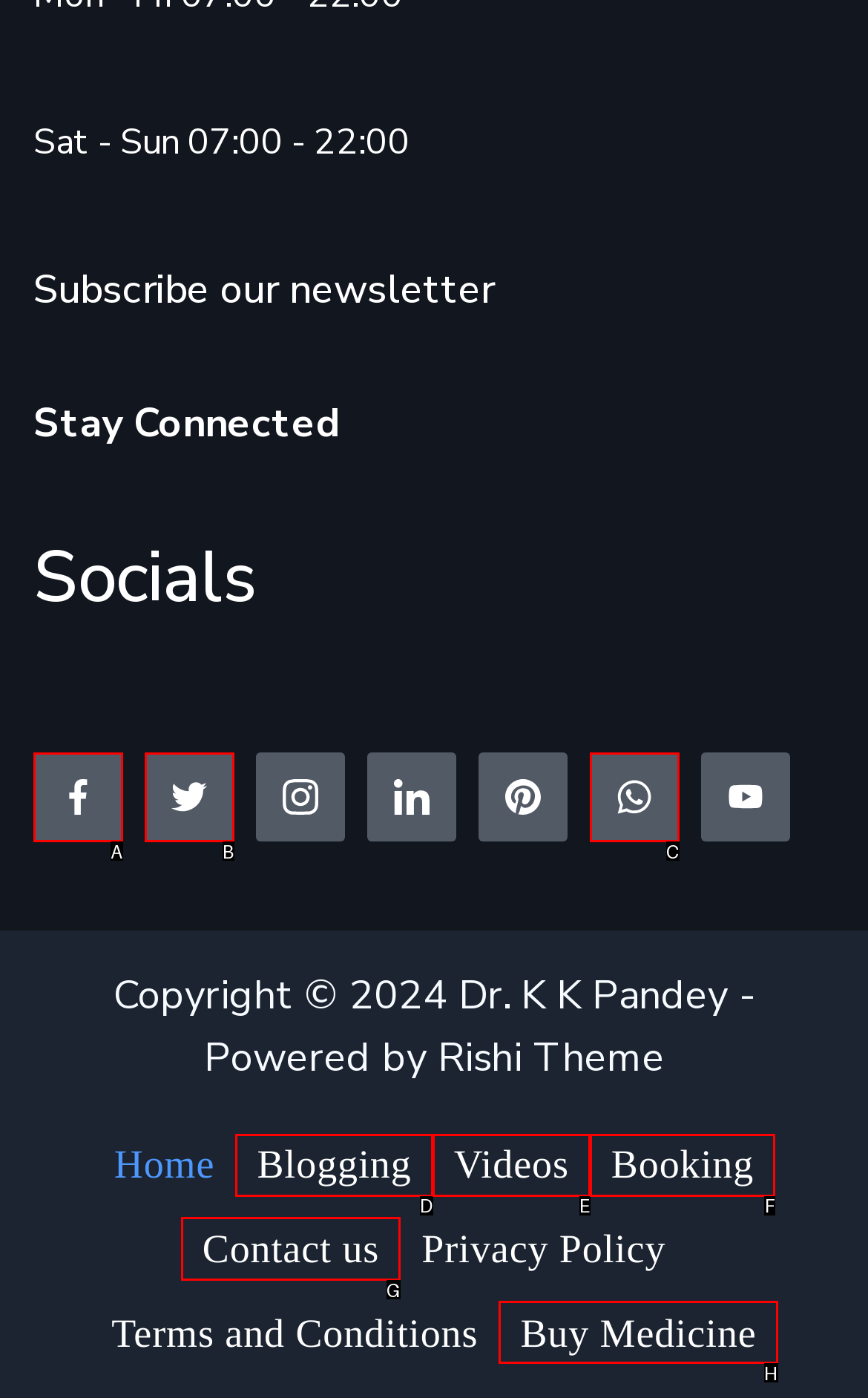Identify which HTML element should be clicked to fulfill this instruction: Contact us Reply with the correct option's letter.

G